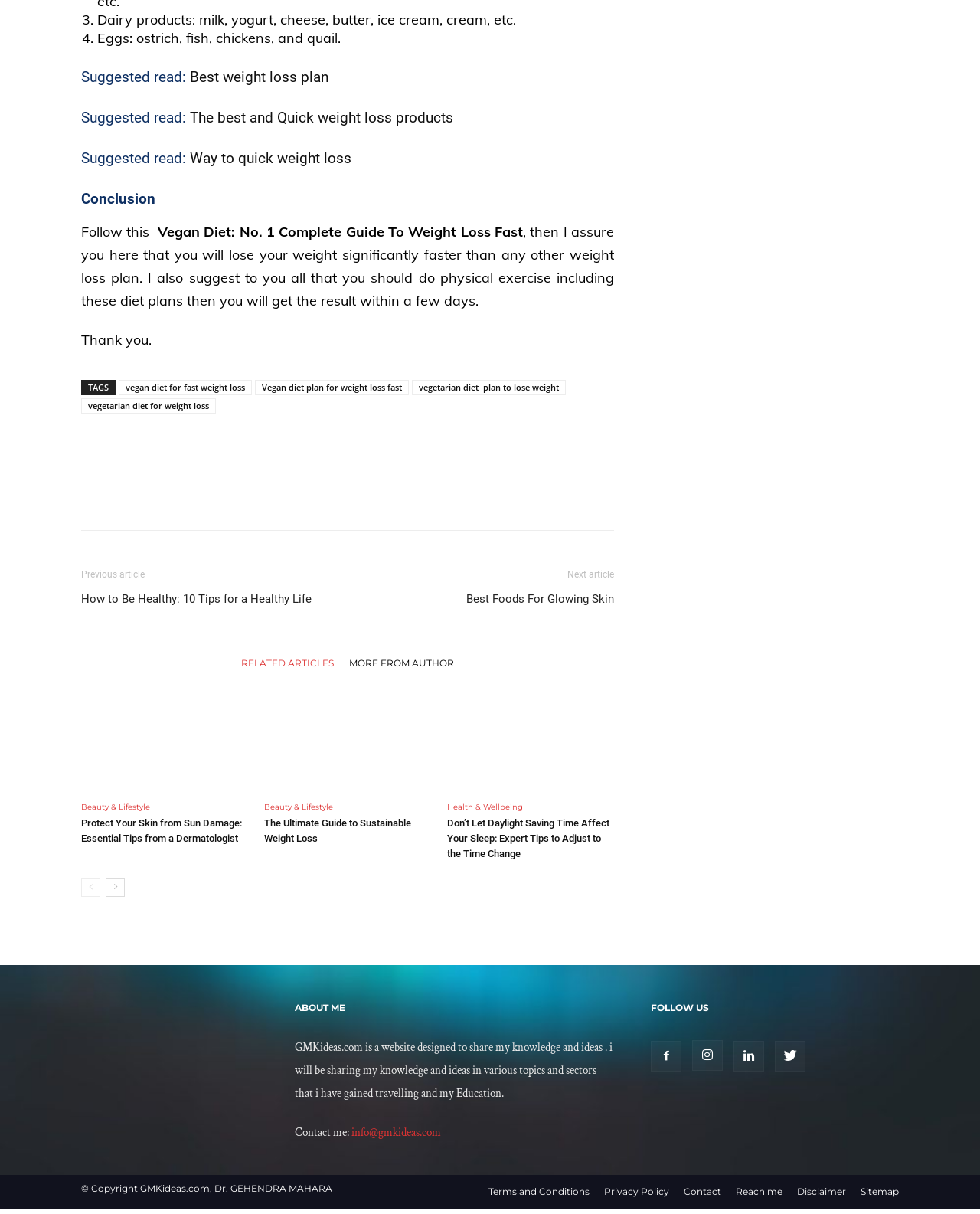Analyze the image and provide a detailed answer to the question: What is the author's advice for weight loss?

The author's advice can be found in the paragraph that starts with 'Follow this'. The author suggests that following a vegan diet and doing physical exercise will lead to significant weight loss.